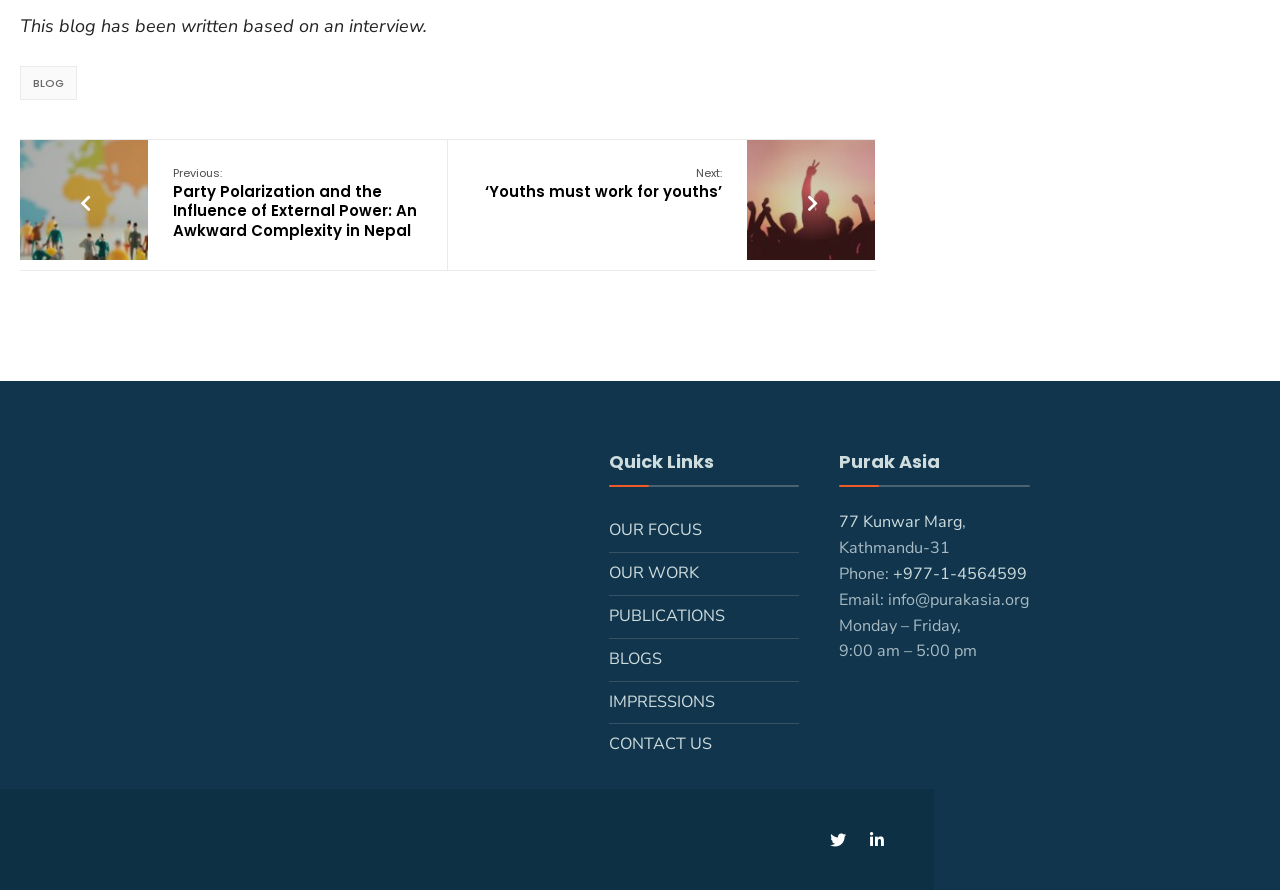Determine the bounding box coordinates for the area that should be clicked to carry out the following instruction: "Follow Purak Asia on Facebook".

[0.64, 0.924, 0.667, 0.963]